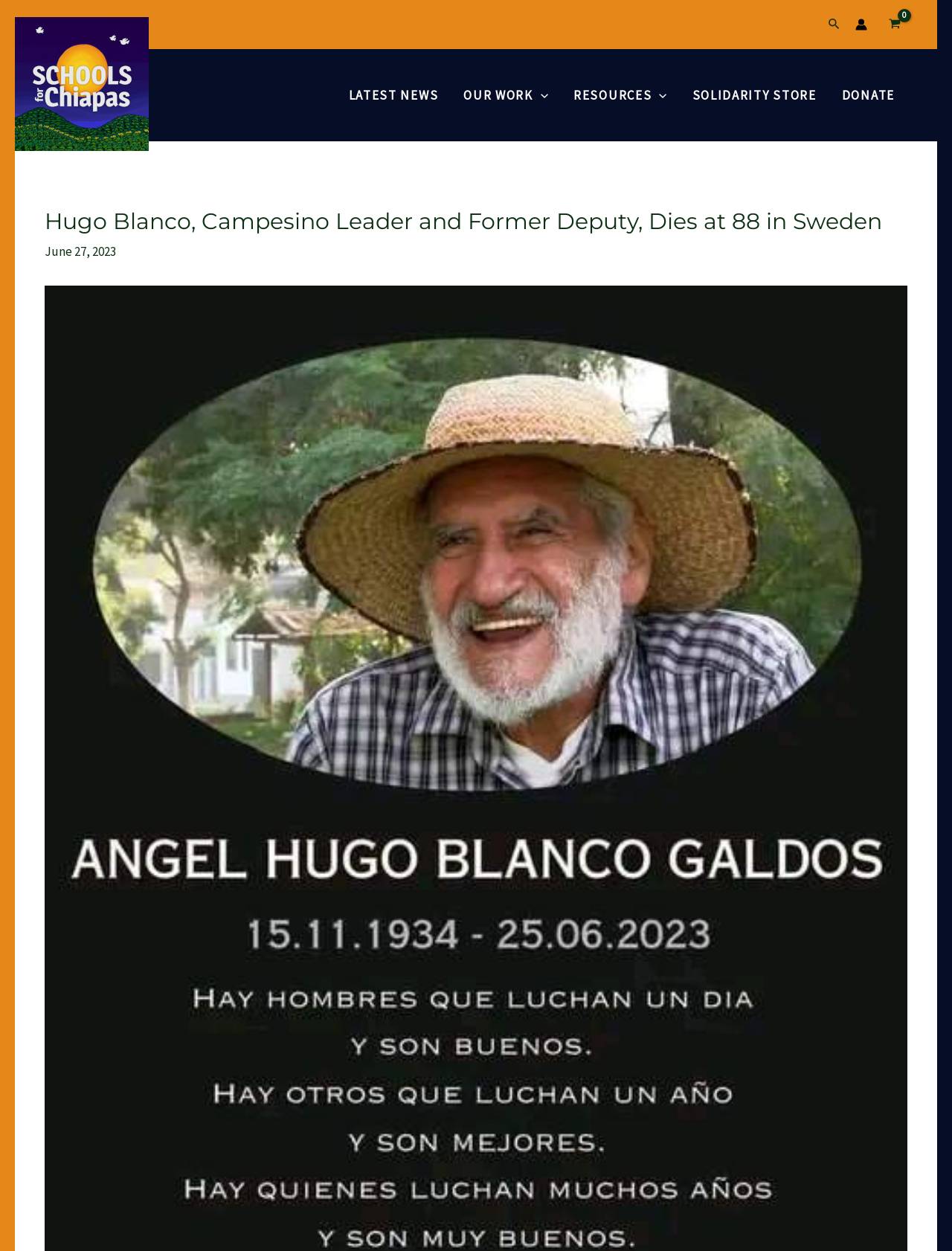Given the element description "value="Sign me up!"" in the screenshot, predict the bounding box coordinates of that UI element.

[0.57, 0.694, 0.992, 0.726]